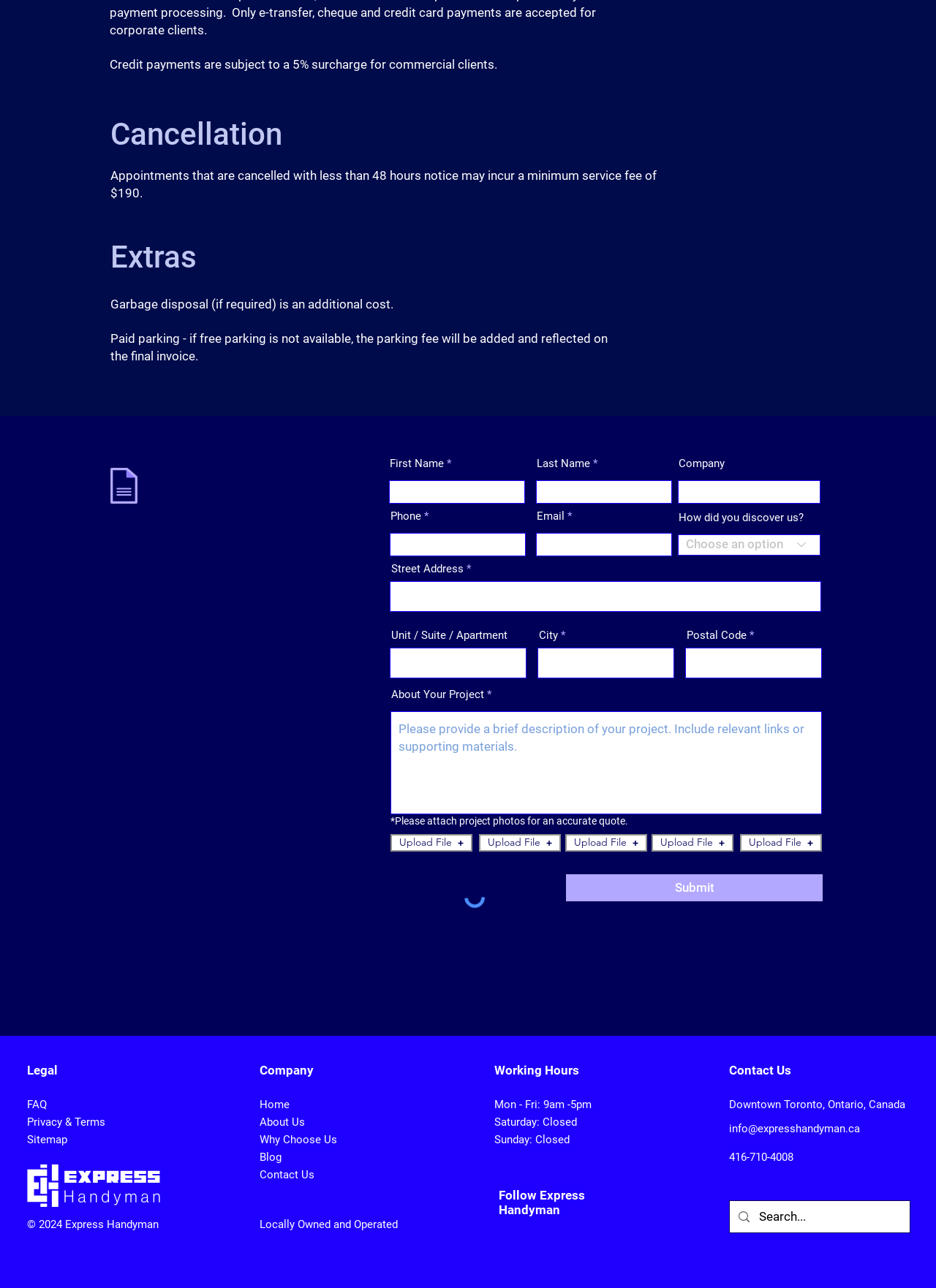Please reply to the following question using a single word or phrase: 
How can I get a quote from Express Handyman?

Fill out the form